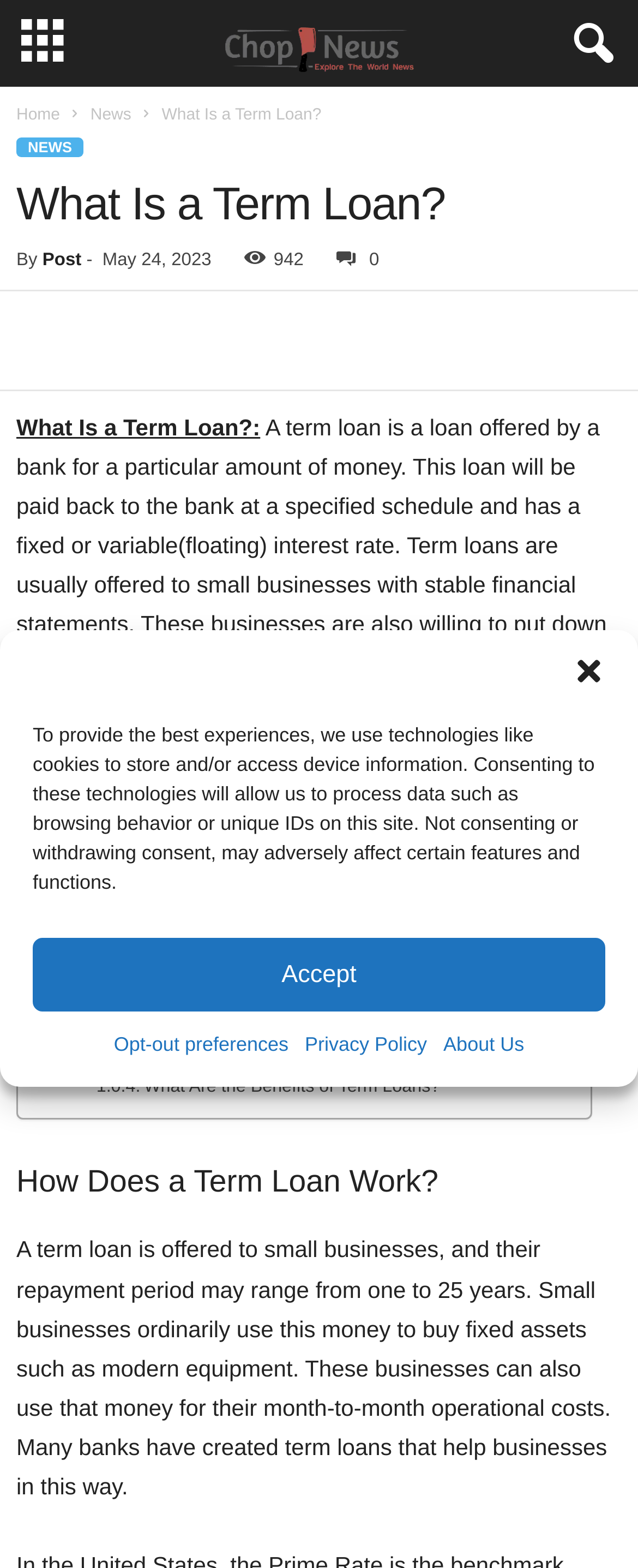Identify the bounding box coordinates of the specific part of the webpage to click to complete this instruction: "Click the 'Opt-out preferences' link".

[0.178, 0.656, 0.452, 0.677]